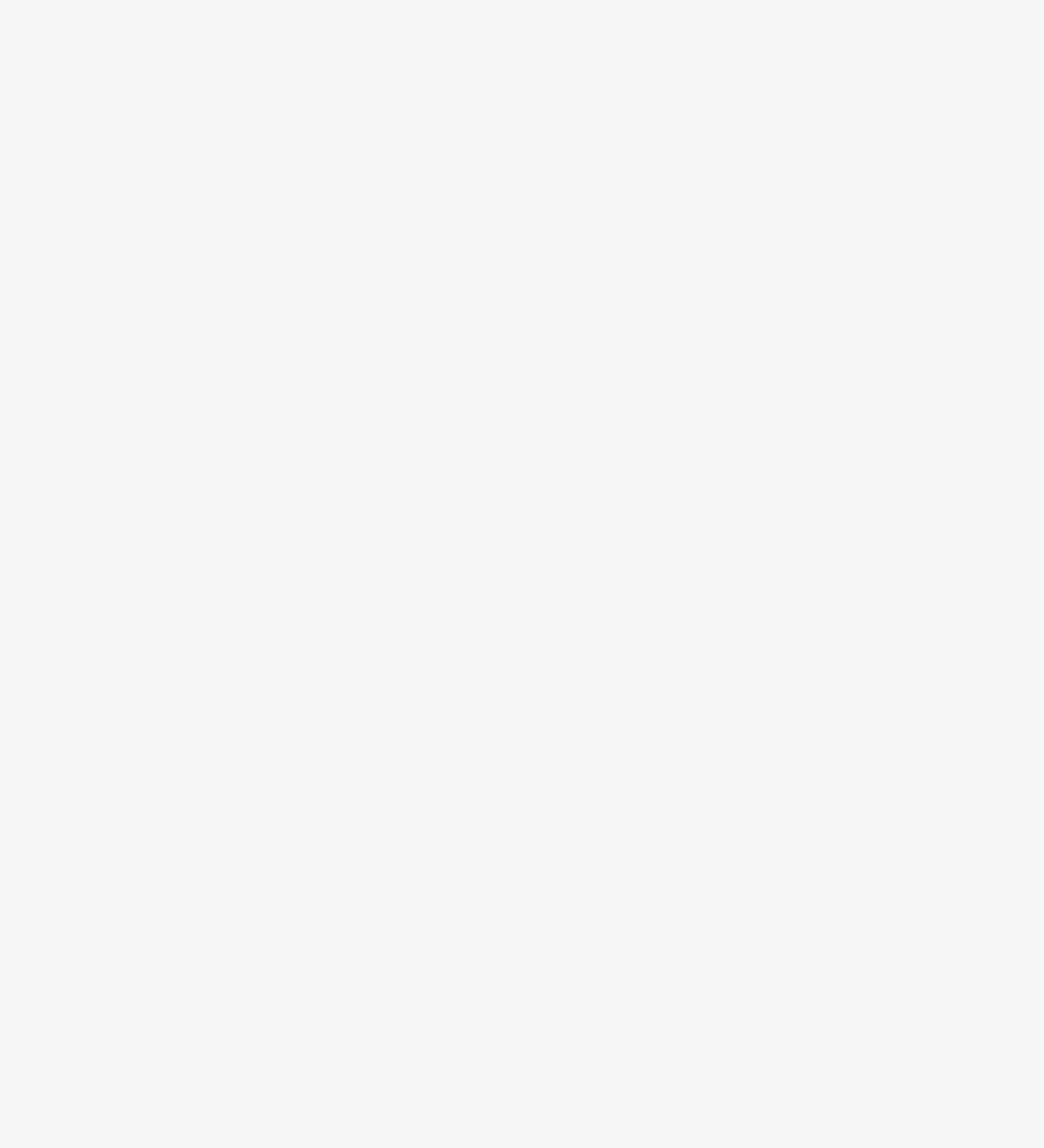Please identify the bounding box coordinates of the element's region that I should click in order to complete the following instruction: "Search for something". The bounding box coordinates consist of four float numbers between 0 and 1, i.e., [left, top, right, bottom].

None